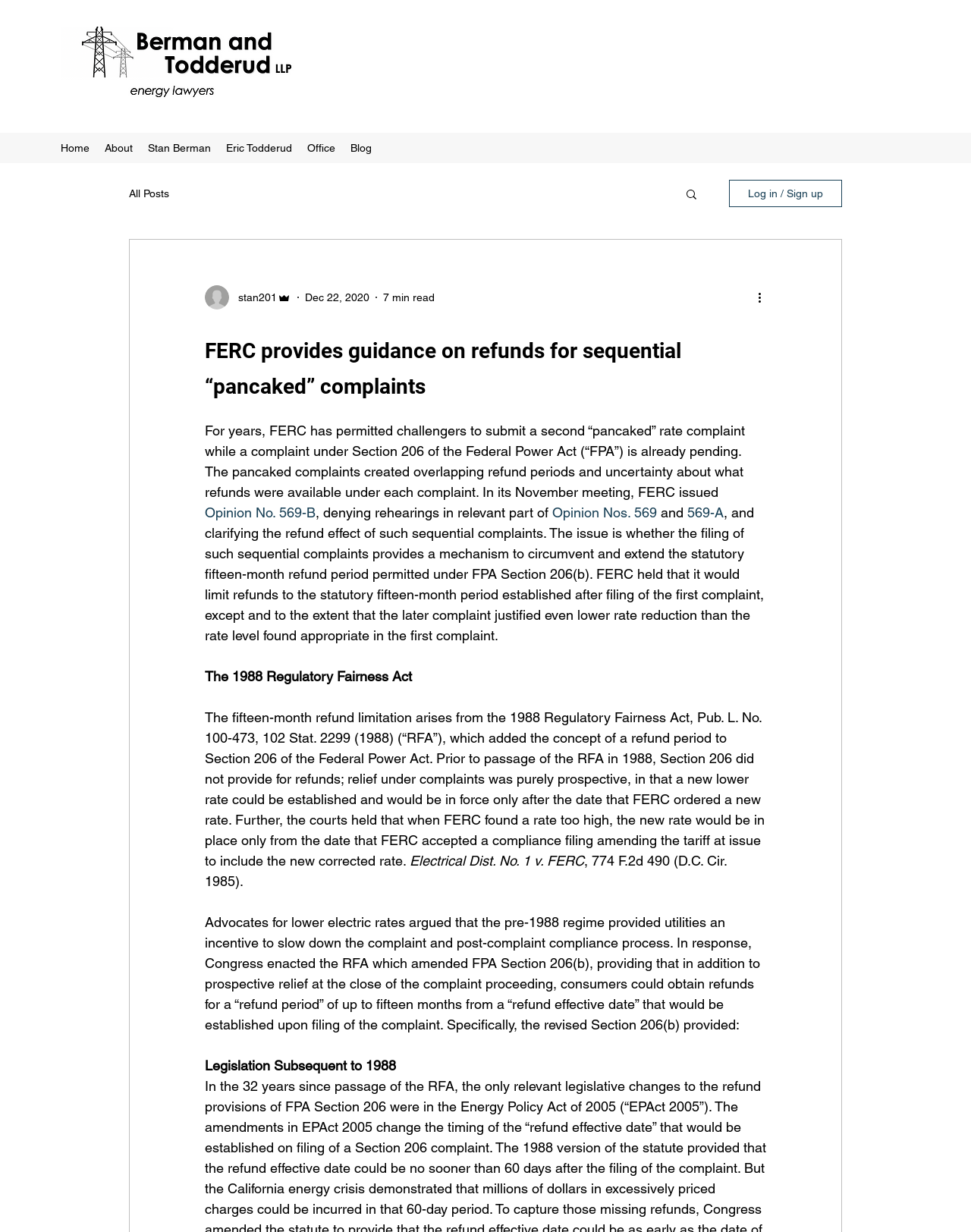Can you find the bounding box coordinates for the element that needs to be clicked to execute this instruction: "Click on the 'Login/Join' link"? The coordinates should be given as four float numbers between 0 and 1, i.e., [left, top, right, bottom].

None